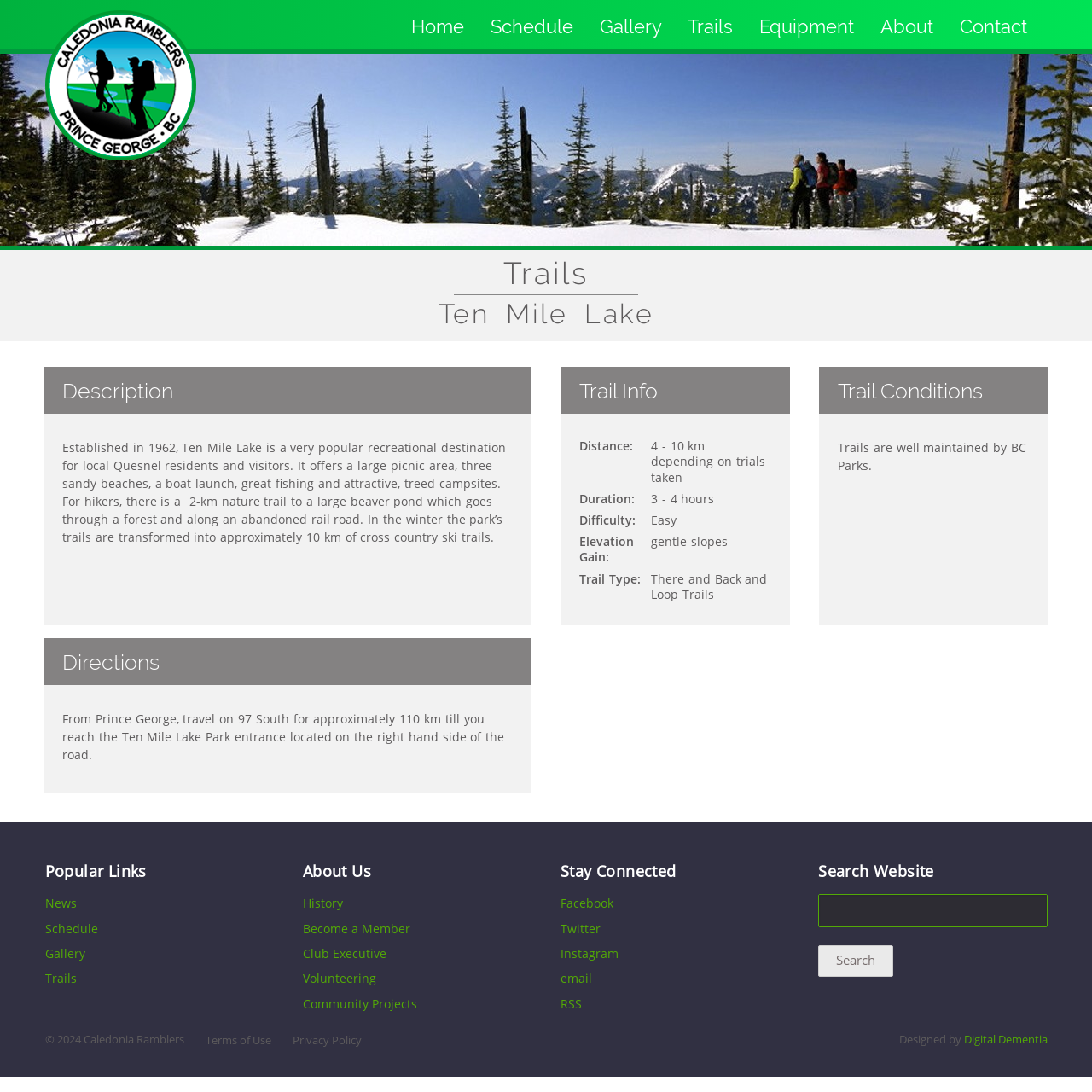Indicate the bounding box coordinates of the element that needs to be clicked to satisfy the following instruction: "Click the 'Contact' link". The coordinates should be four float numbers between 0 and 1, i.e., [left, top, right, bottom].

[0.868, 0.006, 0.951, 0.047]